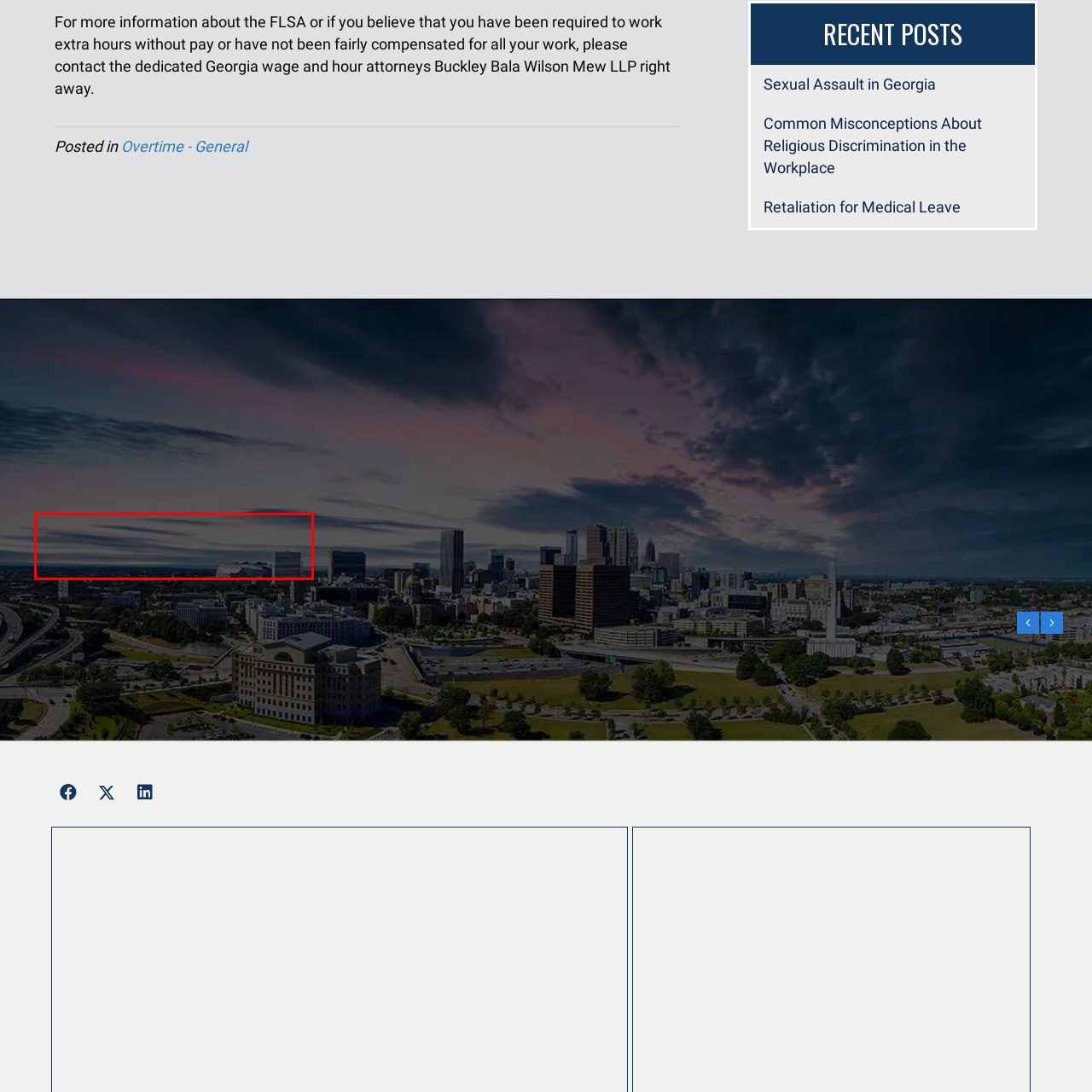Review the part of the image encased in the red box and give an elaborate answer to the question posed: What is the overall ambiance of the city in the image?

The image conveys a sense of tranquility in the city, possibly symbolizing growth or opportunity, which is reinforced by the soft colors and the blend of modern buildings in the urban skyline.